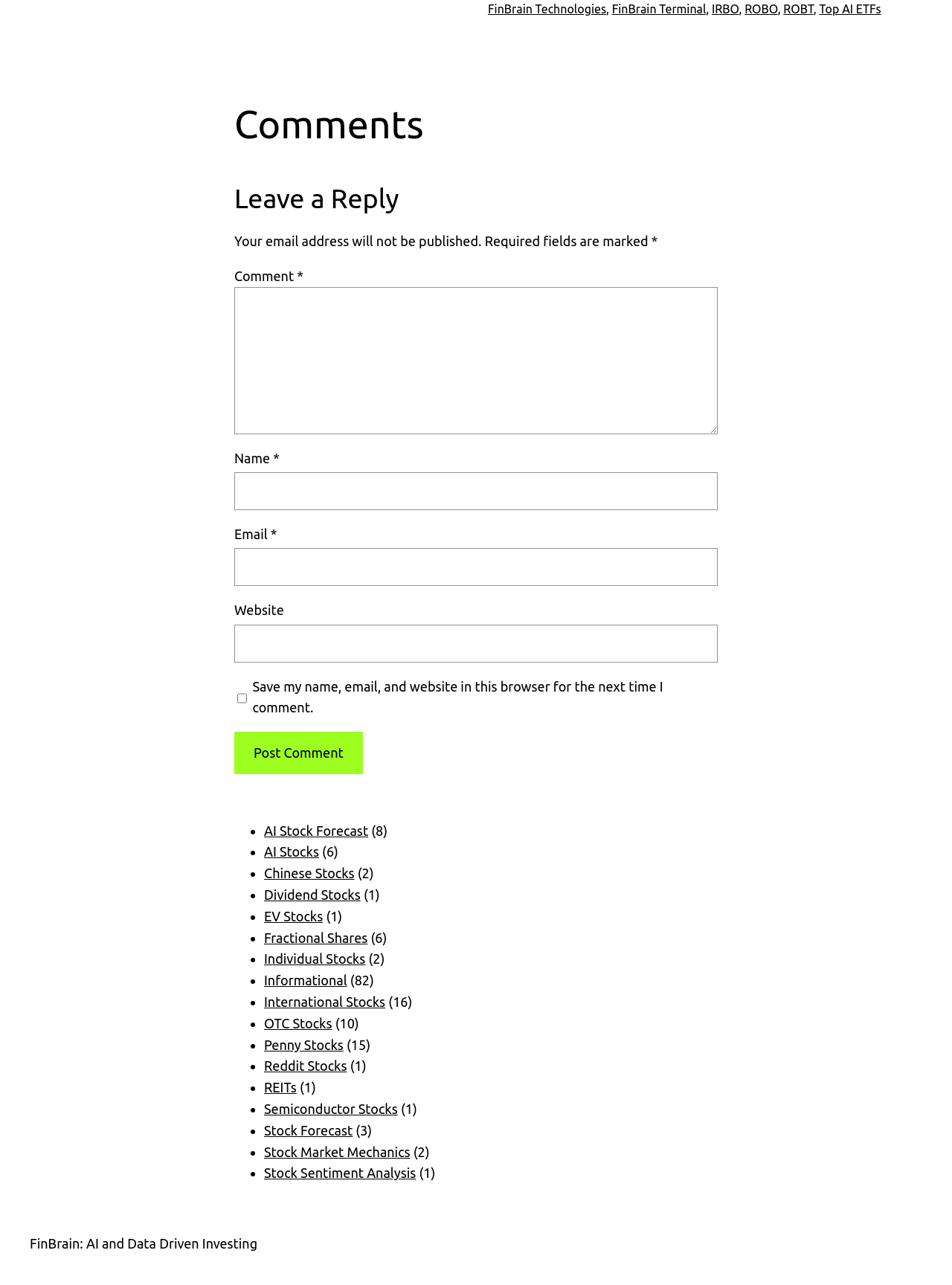Locate the bounding box coordinates of the clickable area to execute the instruction: "Click on the 'Post Comment' button". Provide the coordinates as four float numbers between 0 and 1, represented as [left, top, right, bottom].

[0.246, 0.57, 0.381, 0.602]